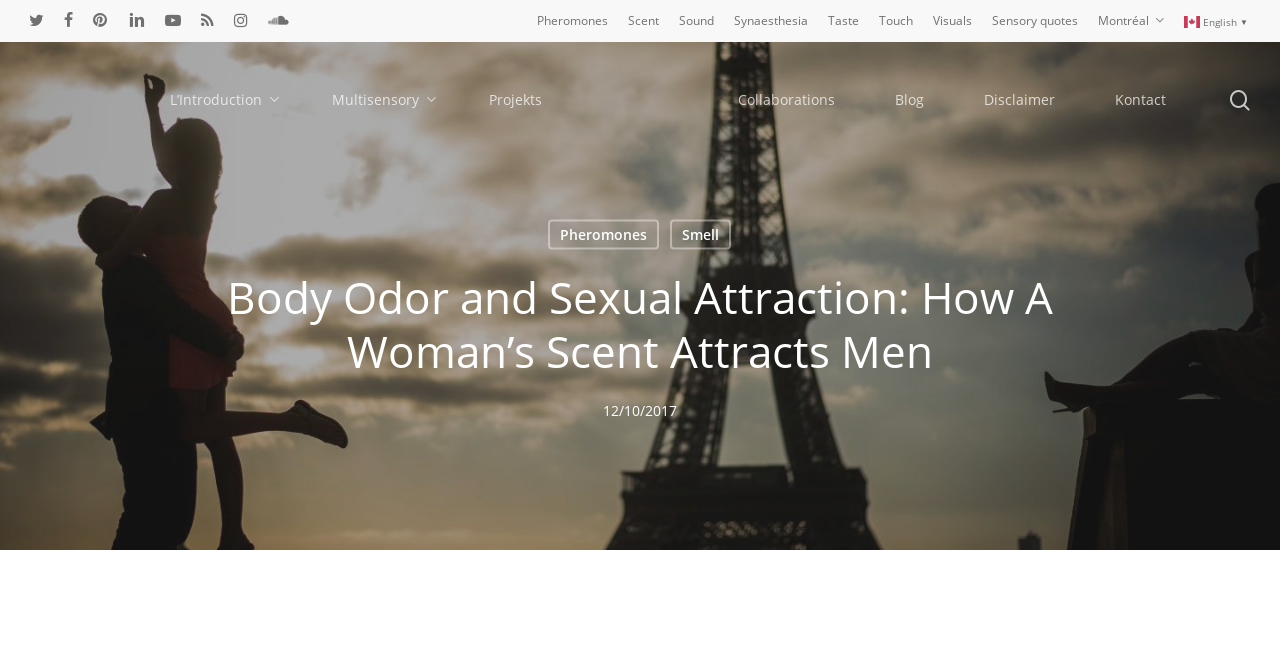Give a succinct answer to this question in a single word or phrase: 
What are the main categories on the webpage?

L’Introduction, Multisensory, etc.